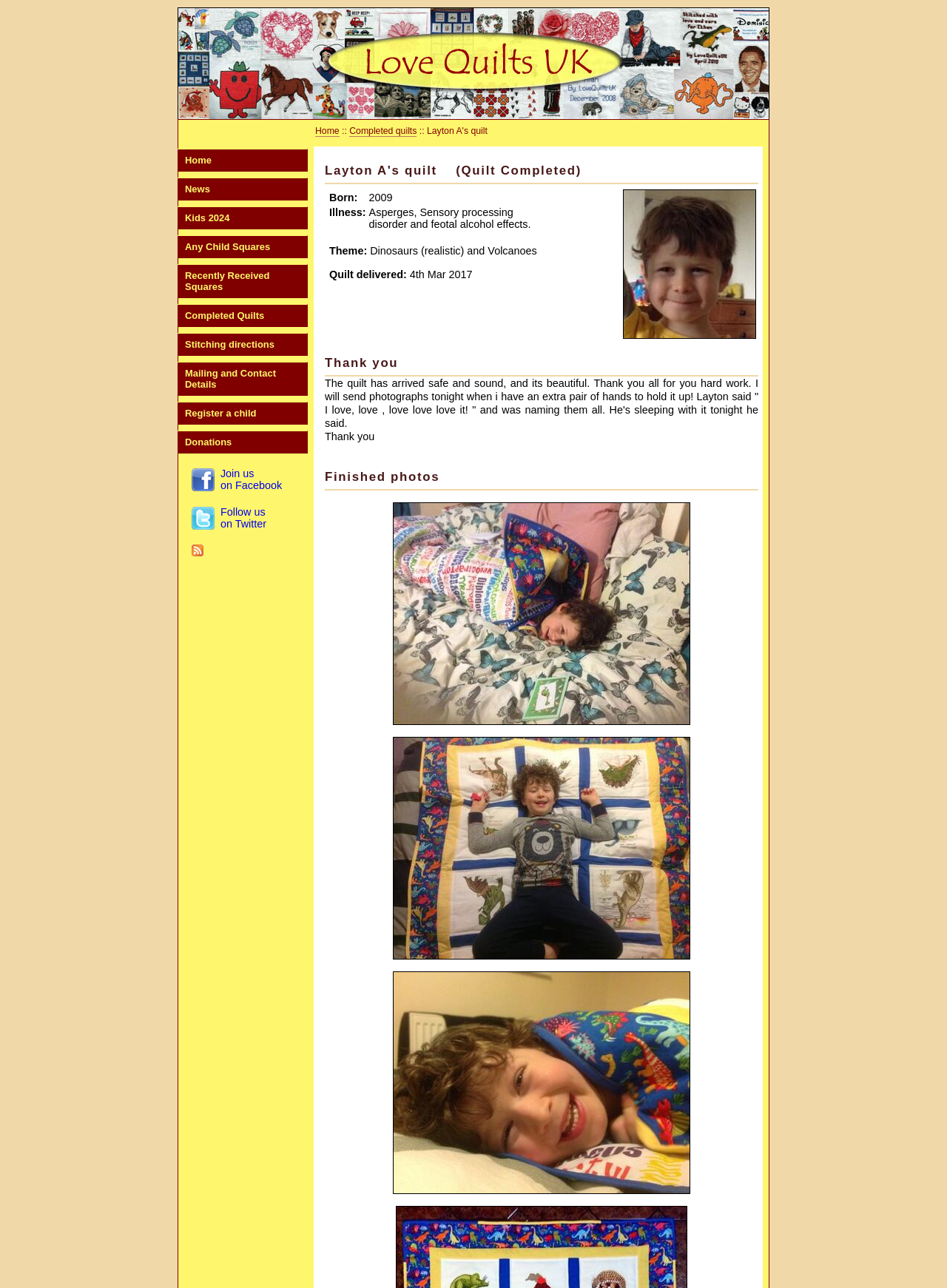Locate the bounding box of the UI element described in the following text: "News".

[0.188, 0.138, 0.325, 0.156]